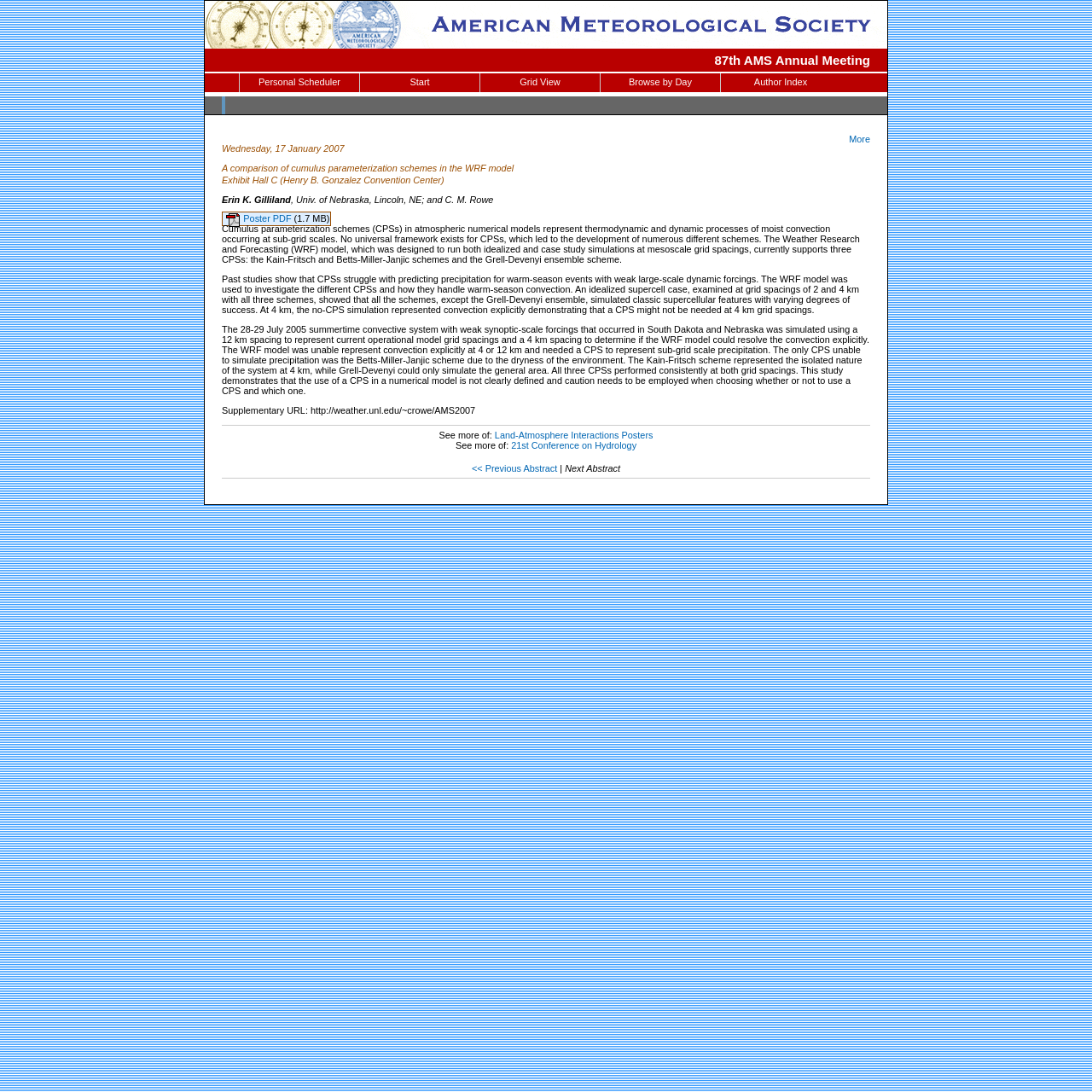Please determine the bounding box coordinates of the element to click on in order to accomplish the following task: "View the Land-Atmosphere Interactions Posters". Ensure the coordinates are four float numbers ranging from 0 to 1, i.e., [left, top, right, bottom].

[0.453, 0.394, 0.598, 0.403]